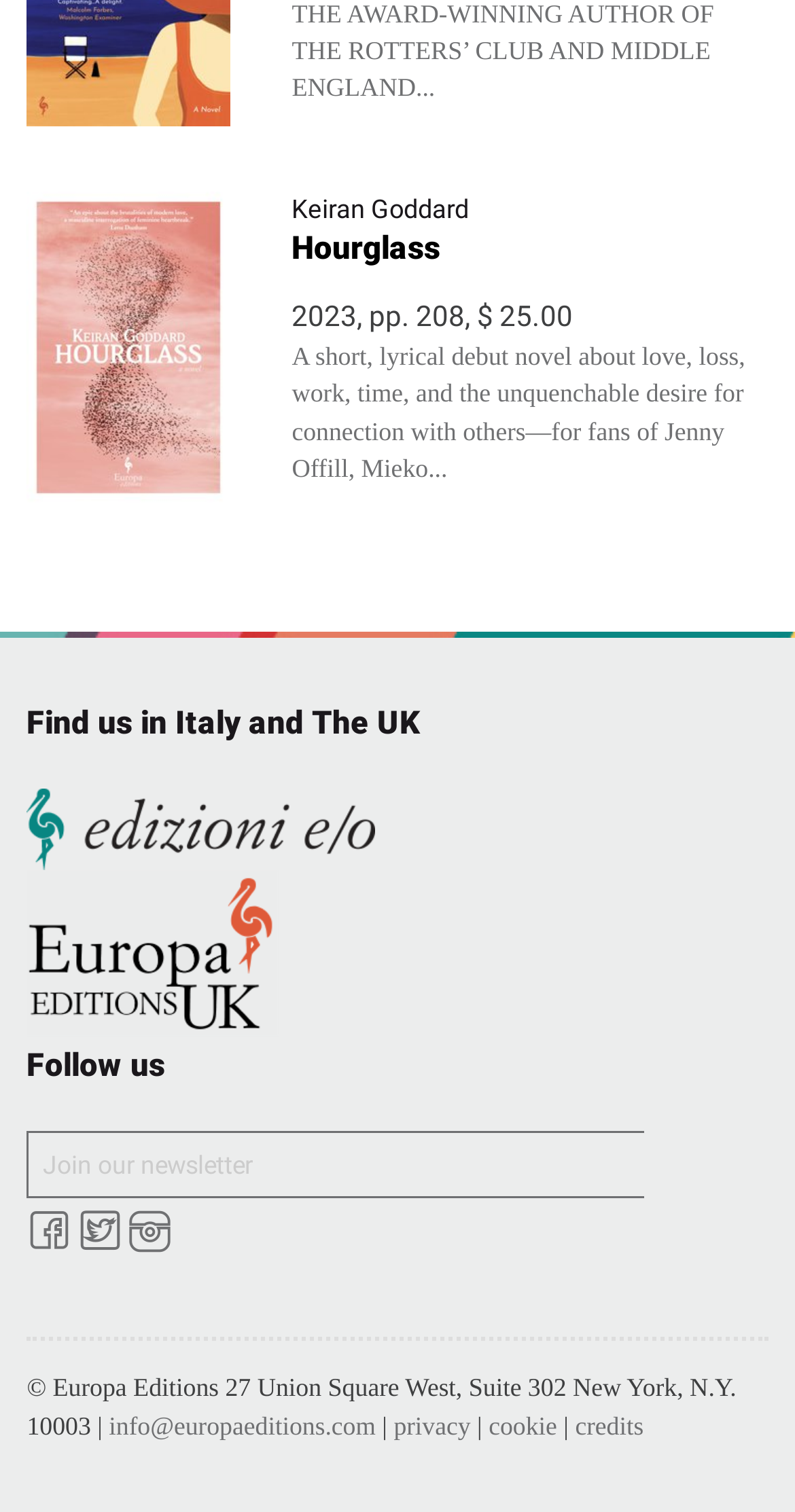Given the content of the image, can you provide a detailed answer to the question?
How many social media links are there?

There are three social media links, which can be found in the links with the icons '', '', and '' respectively, located below the 'Follow us' heading.